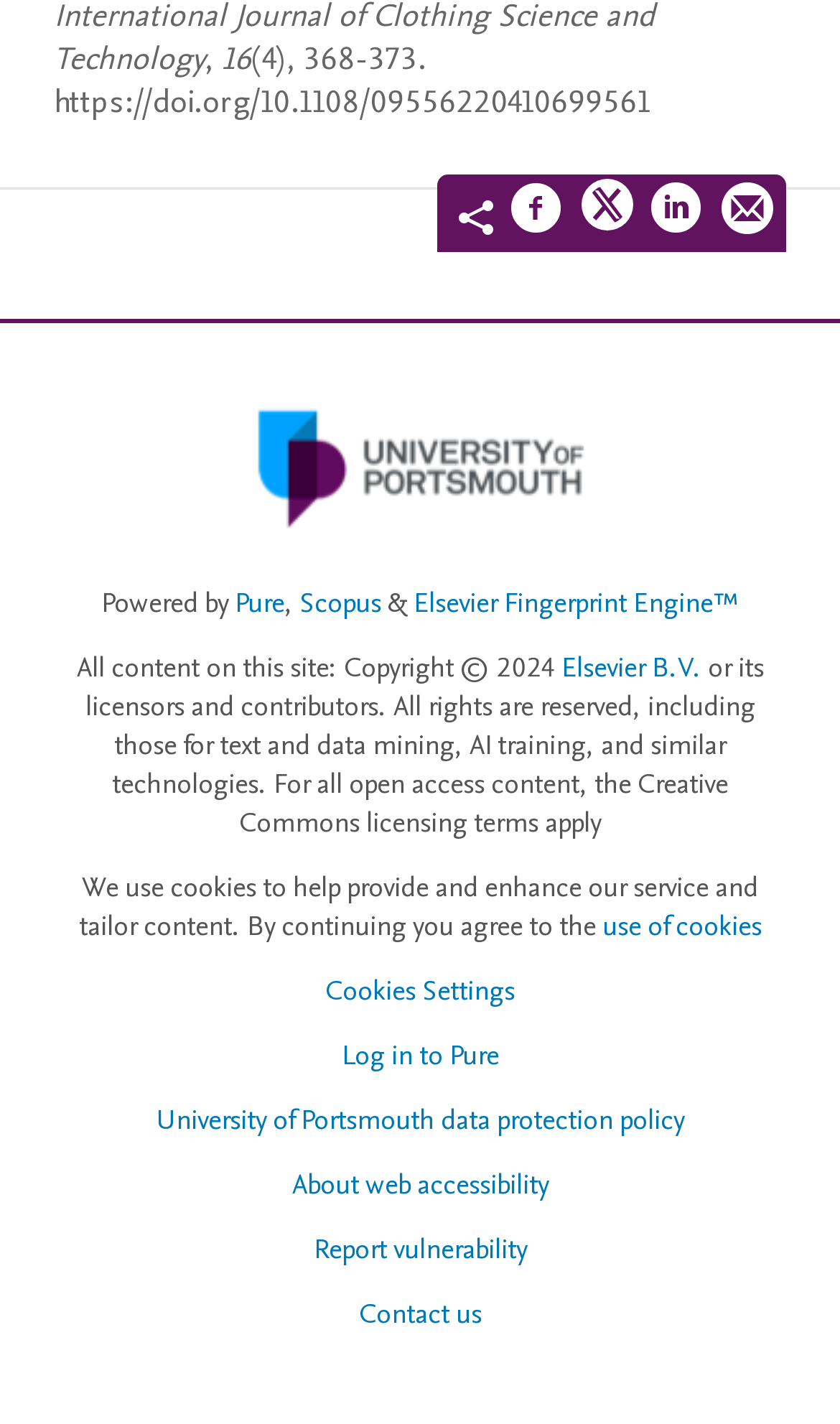What is the logo displayed on the webpage? Based on the image, give a response in one word or a short phrase.

University of Portsmouth Logo